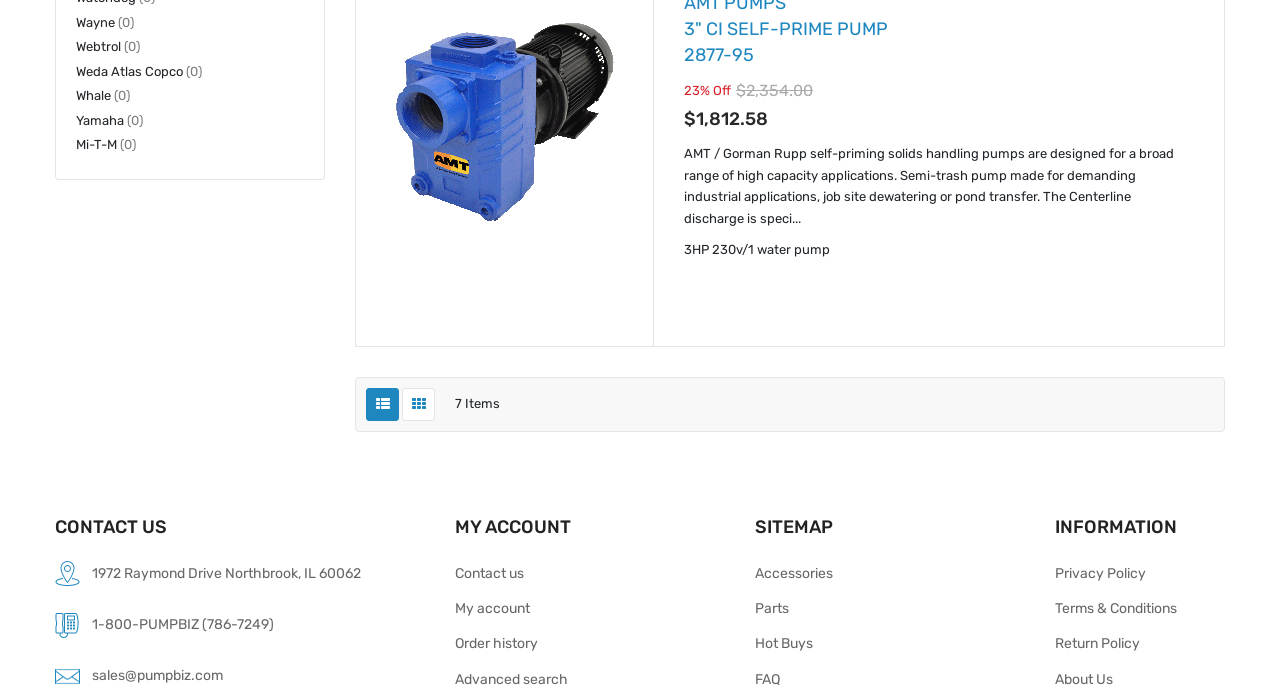What is the contact phone number?
Please provide a single word or phrase as the answer based on the screenshot.

1-800-PUMPBIZ (786-7249)